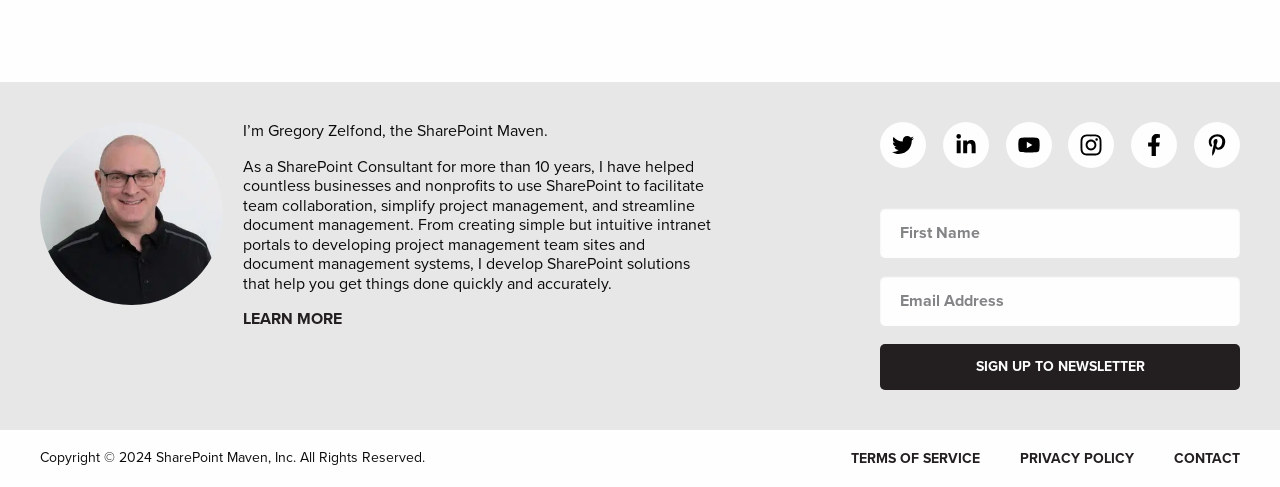What is the purpose of the SharePoint solutions?
Please provide a detailed and thorough answer to the question.

According to the static text element, the SharePoint solutions developed by the consultant help to 'facilitate team collaboration, simplify project management, and streamline document management'.